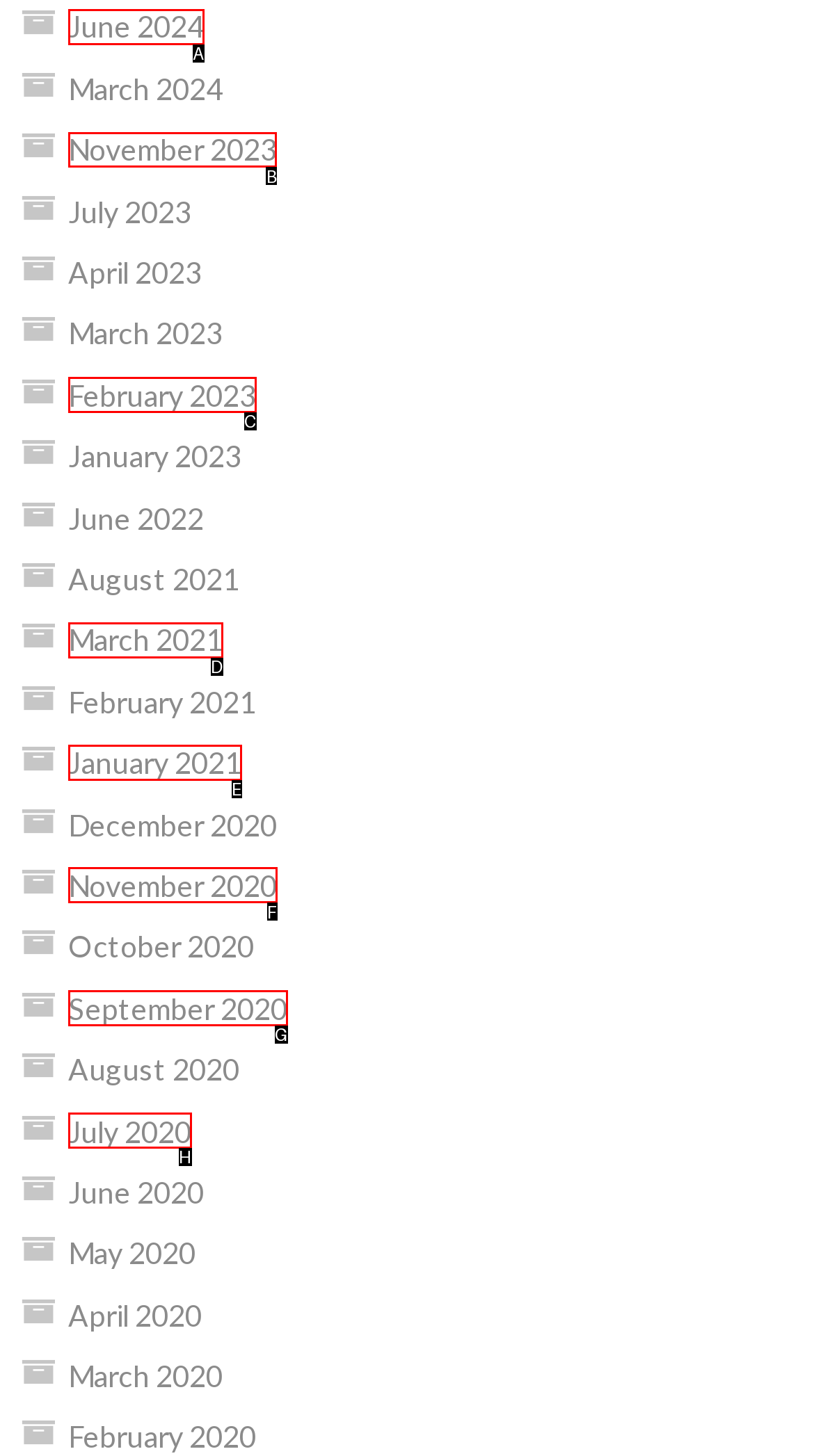Tell me the letter of the UI element to click in order to accomplish the following task: go to November 2023
Answer with the letter of the chosen option from the given choices directly.

B